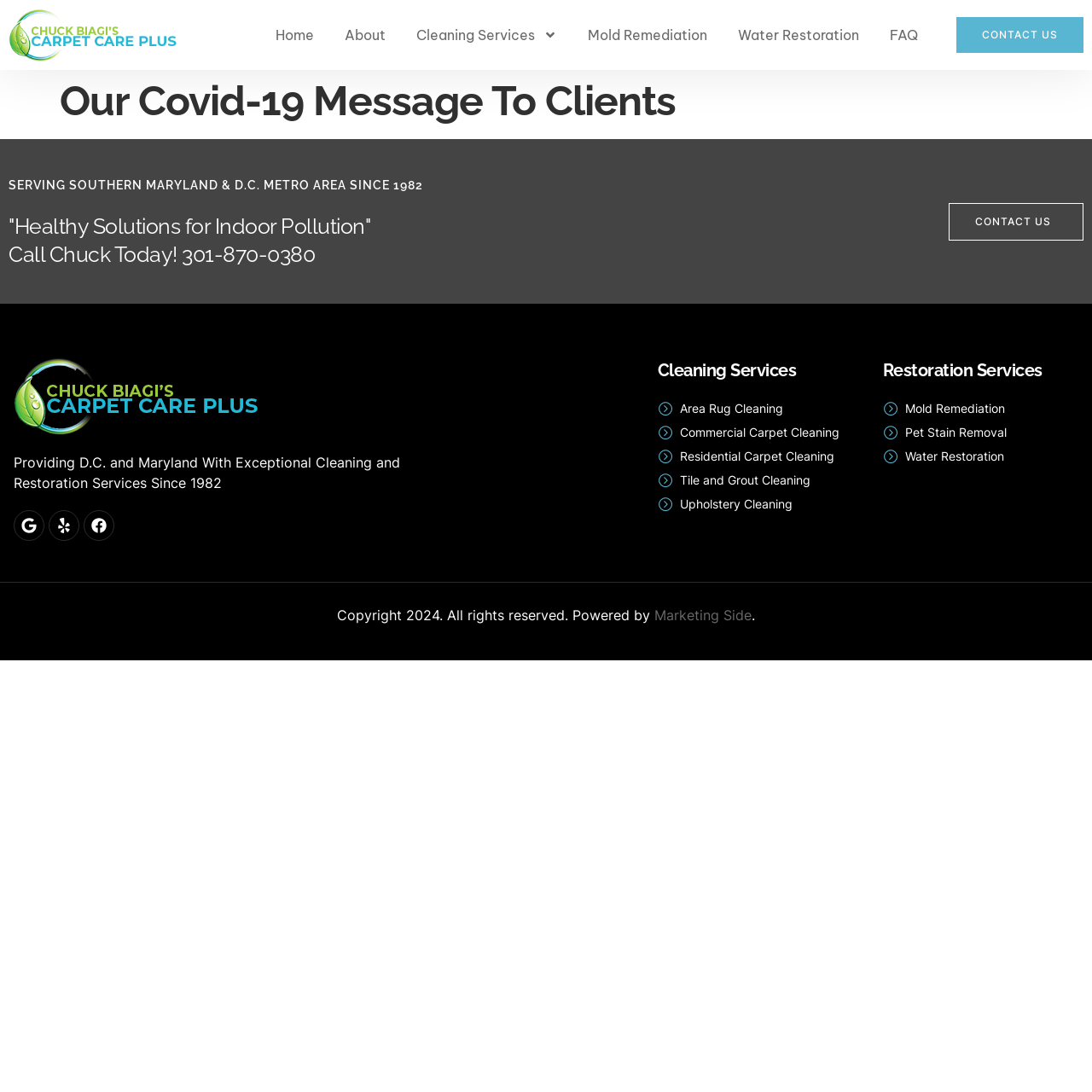Please identify the bounding box coordinates for the region that you need to click to follow this instruction: "Click Area Rug Cleaning".

[0.602, 0.366, 0.784, 0.382]